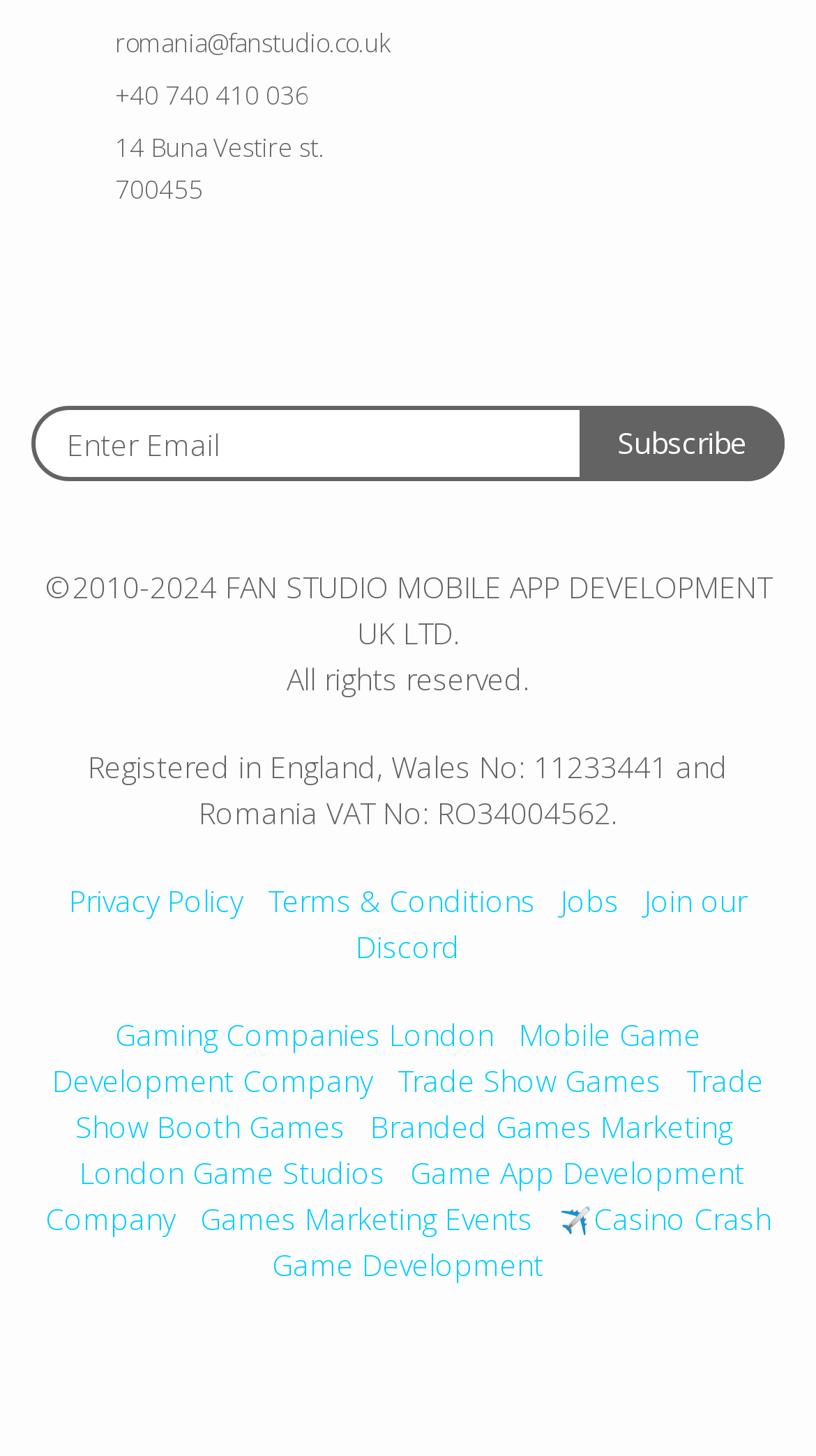Determine the bounding box coordinates in the format (top-left x, top-left y, bottom-right x, bottom-right y). Ensure all values are floating point numbers between 0 and 1. Identify the bounding box of the UI element described by: ABOUT US

None